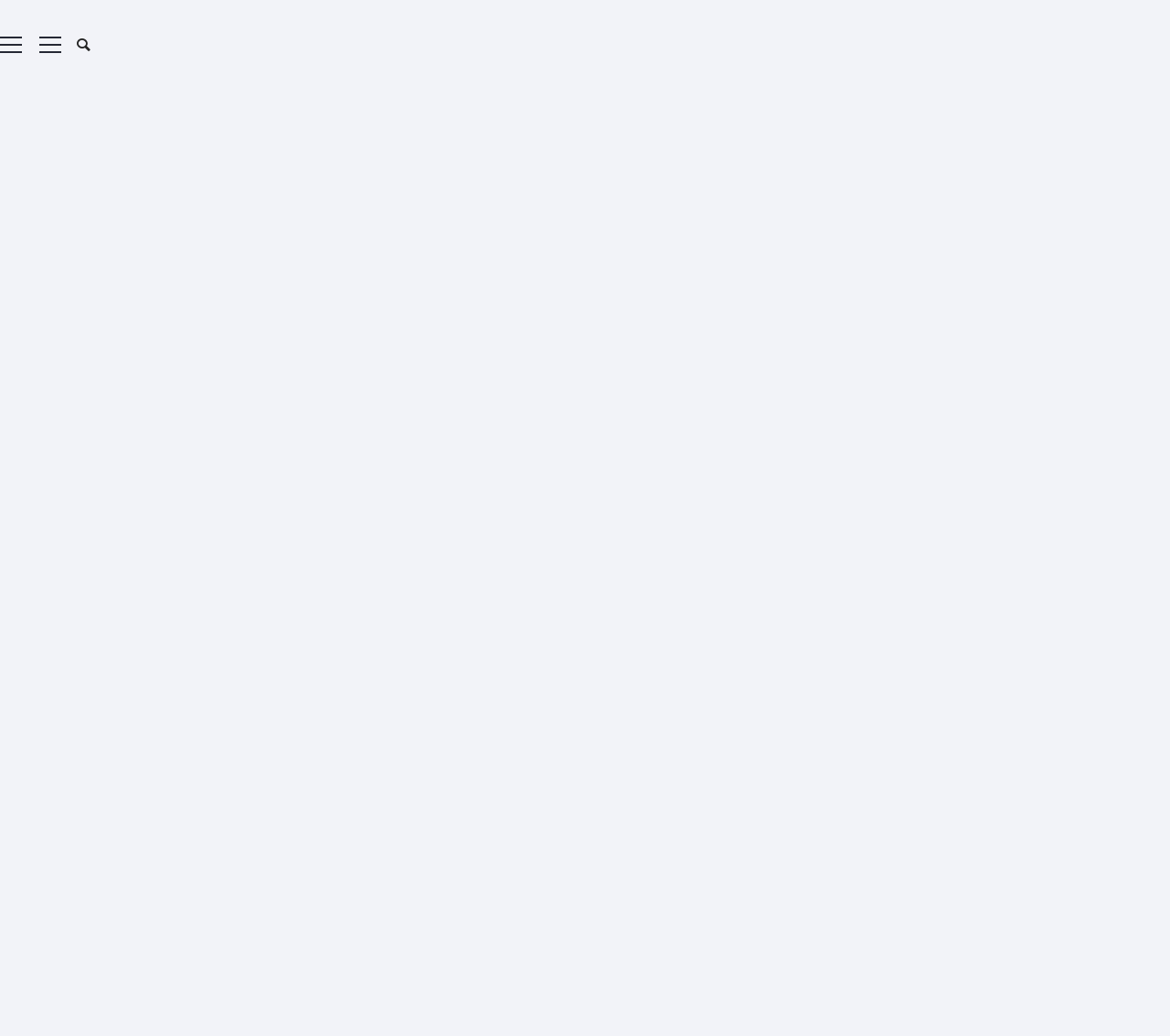Determine the bounding box coordinates of the region I should click to achieve the following instruction: "Contact us via email". Ensure the bounding box coordinates are four float numbers between 0 and 1, i.e., [left, top, right, bottom].

None